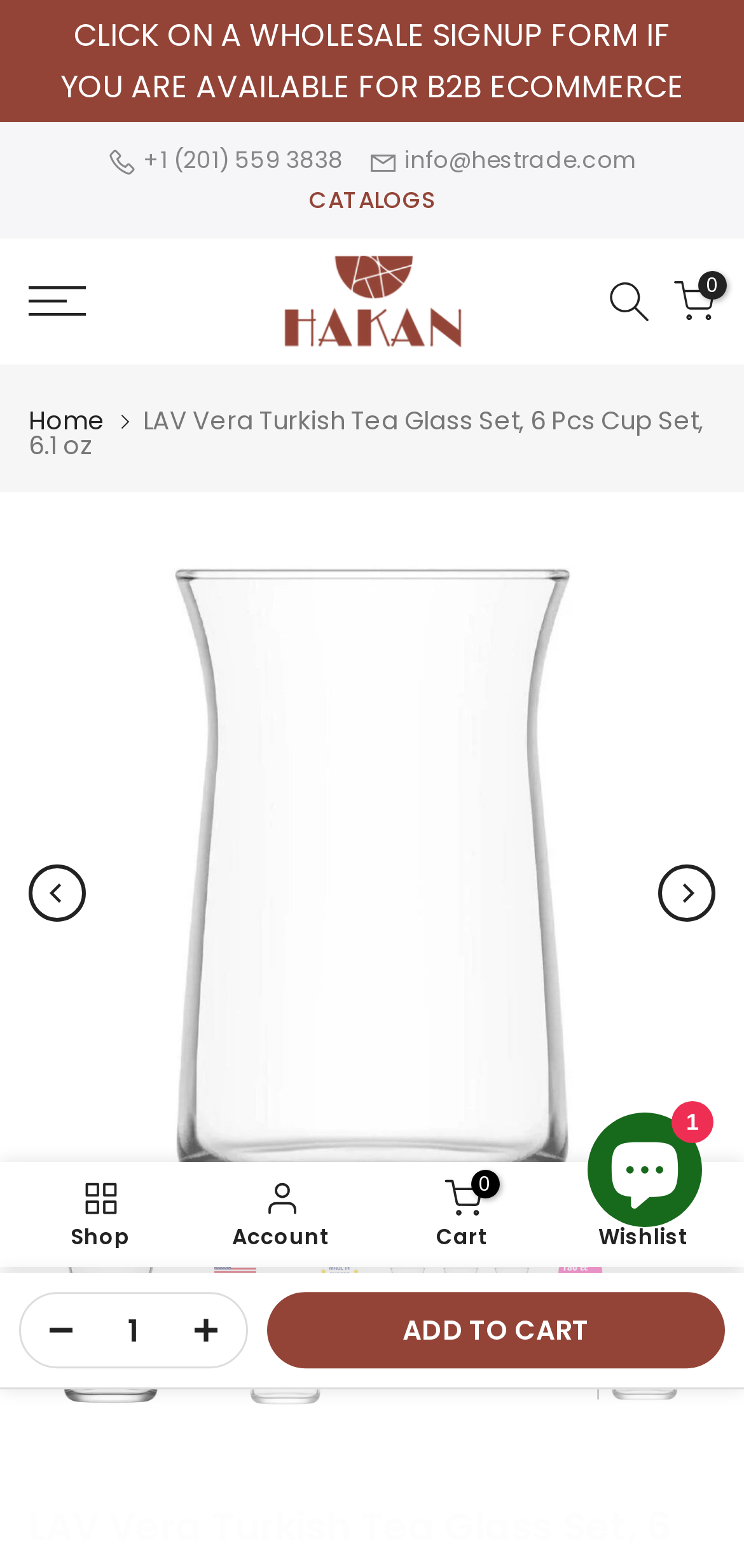What is the product name? Look at the image and give a one-word or short phrase answer.

LAV Vera Turkish Tea Glass Set